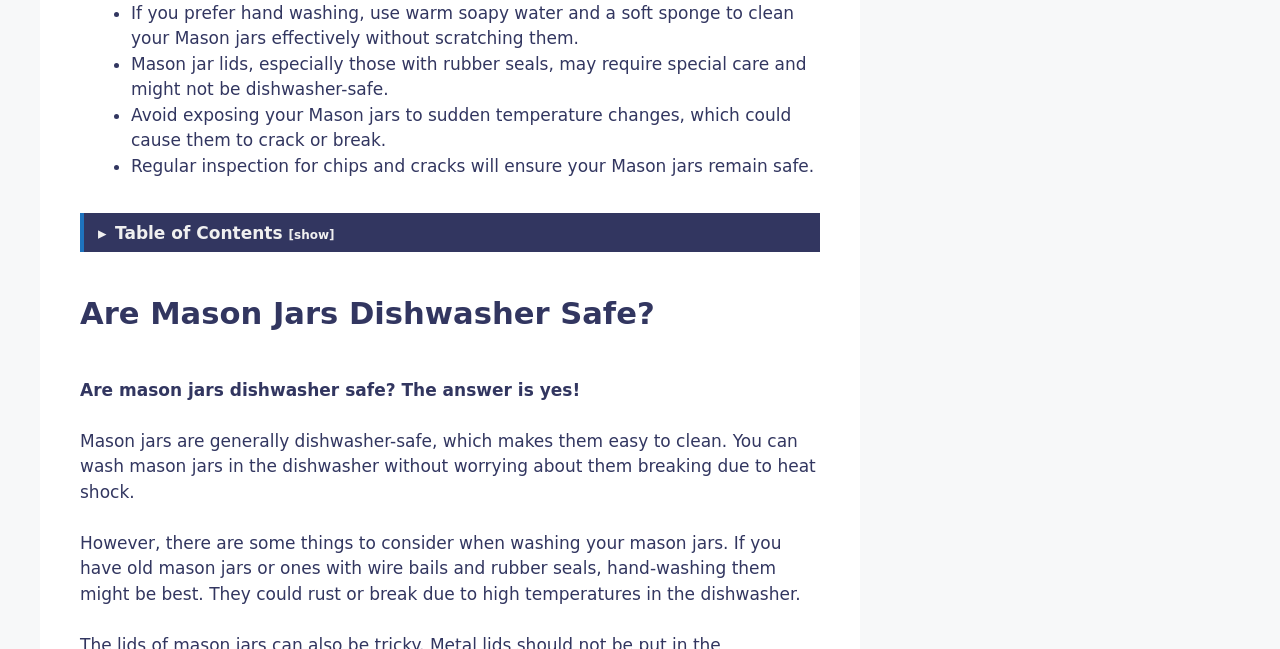How should you clean Mason jars to avoid scratching them?
Using the visual information, reply with a single word or short phrase.

Use warm soapy water and a soft sponge